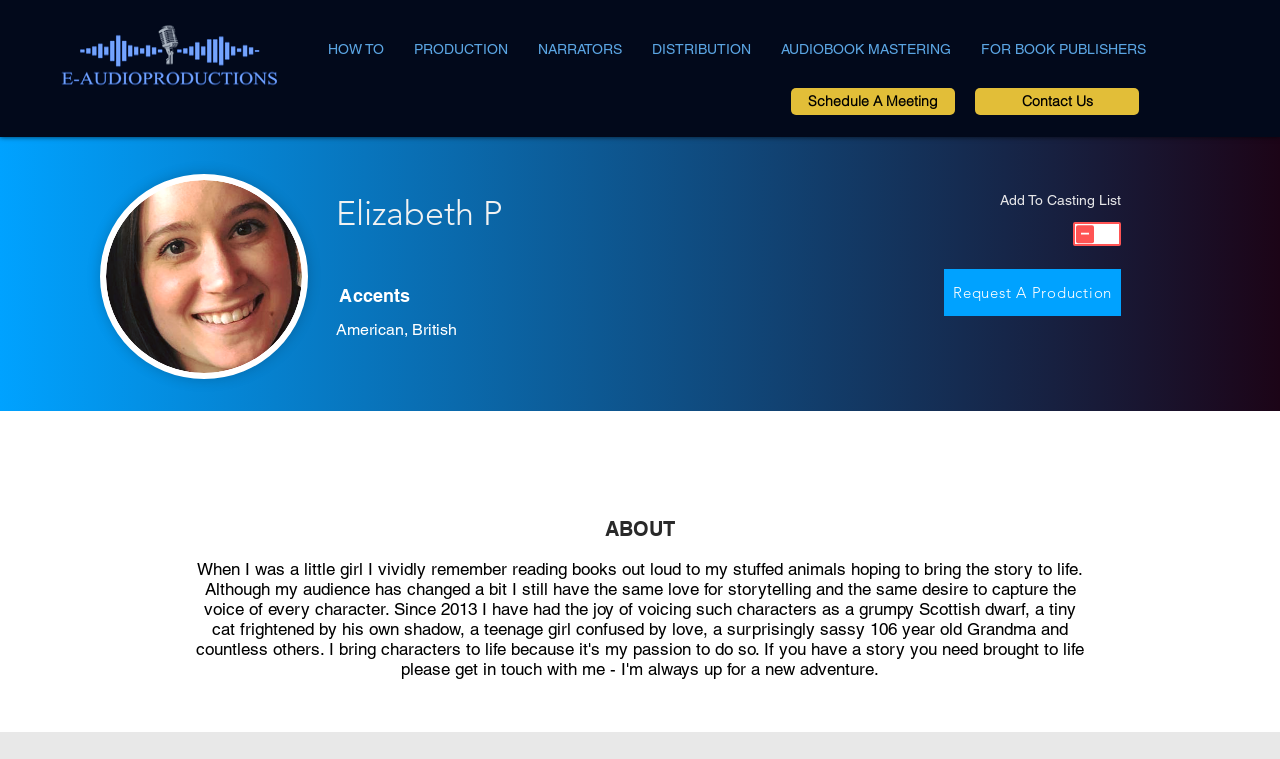Determine the bounding box coordinates for the UI element matching this description: "FOR BOOK PUBLISHERS".

[0.755, 0.028, 0.907, 0.103]